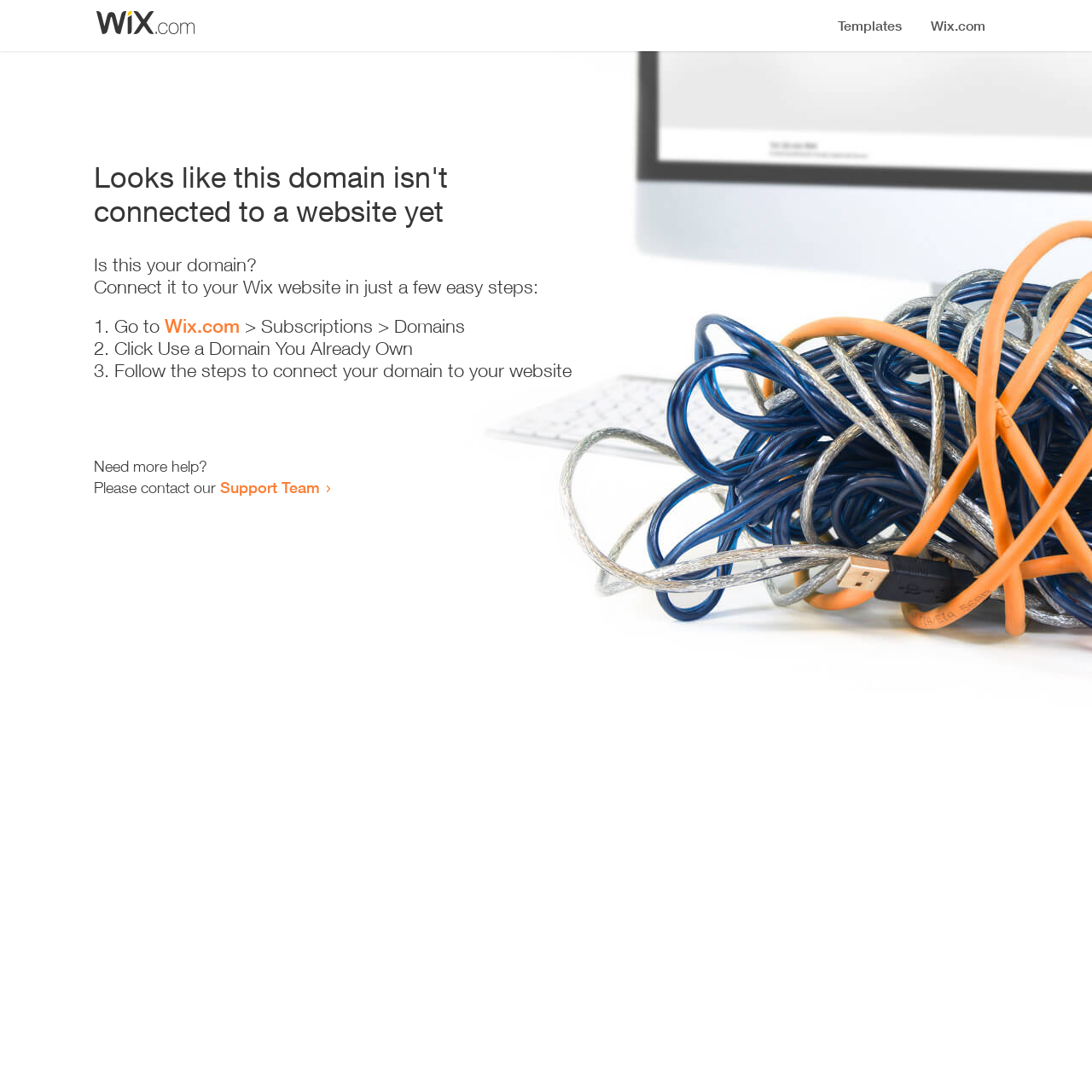Please provide a one-word or short phrase answer to the question:
What is the purpose of the webpage?

Domain connection guide